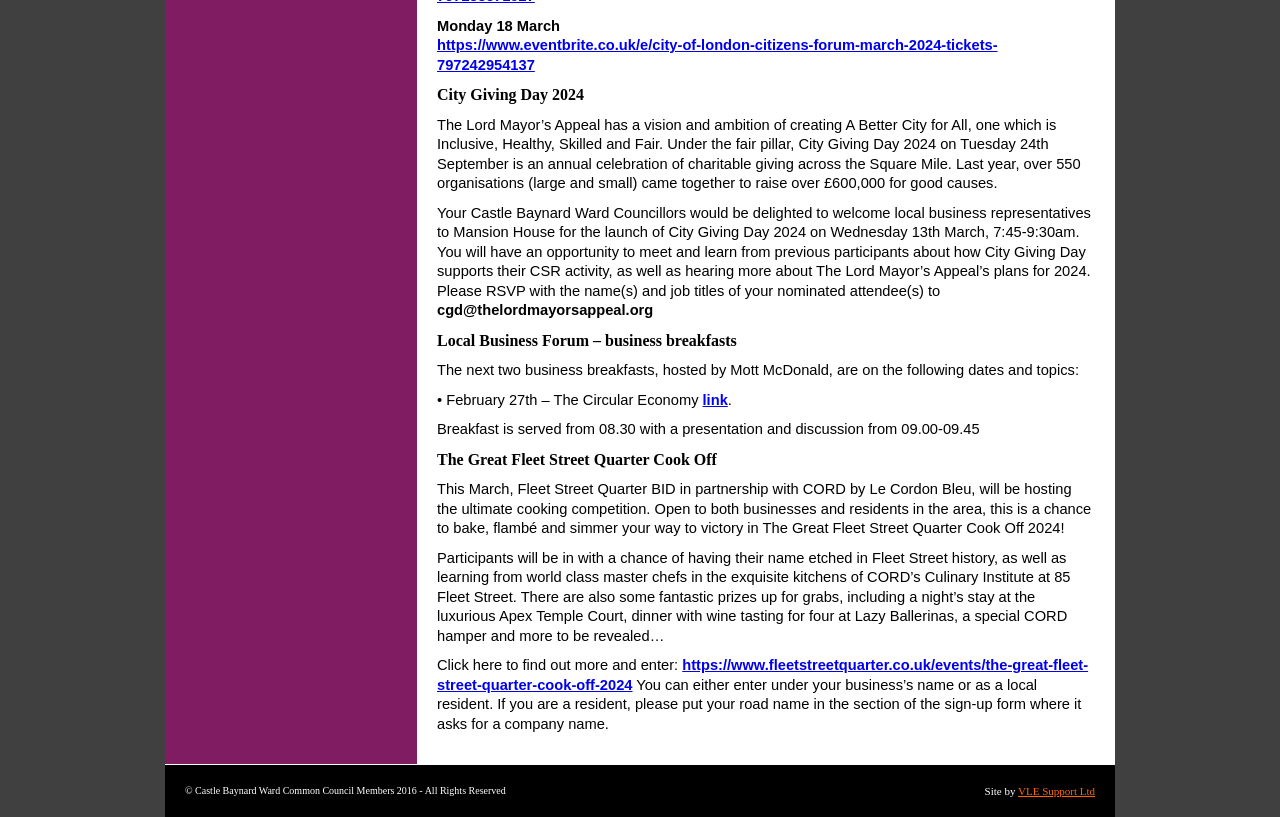From the webpage screenshot, predict the bounding box coordinates (top-left x, top-left y, bottom-right x, bottom-right y) for the UI element described here: https://www.eventbrite.co.uk/e/city-of-london-citizens-forum-march-2024-tickets-797242954137

[0.341, 0.047, 0.779, 0.089]